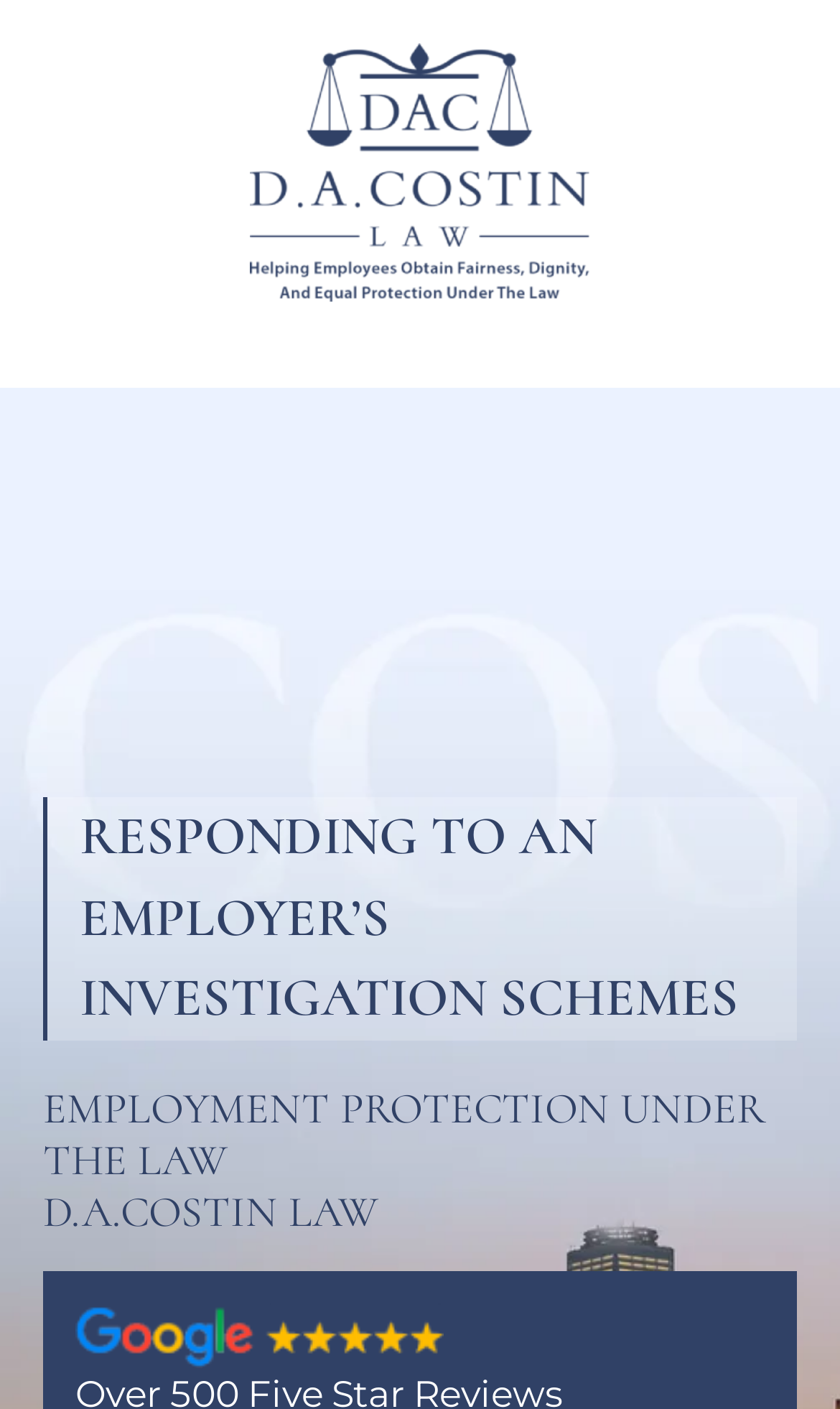Answer the question with a single word or phrase: 
How many headings are there on the webpage?

3